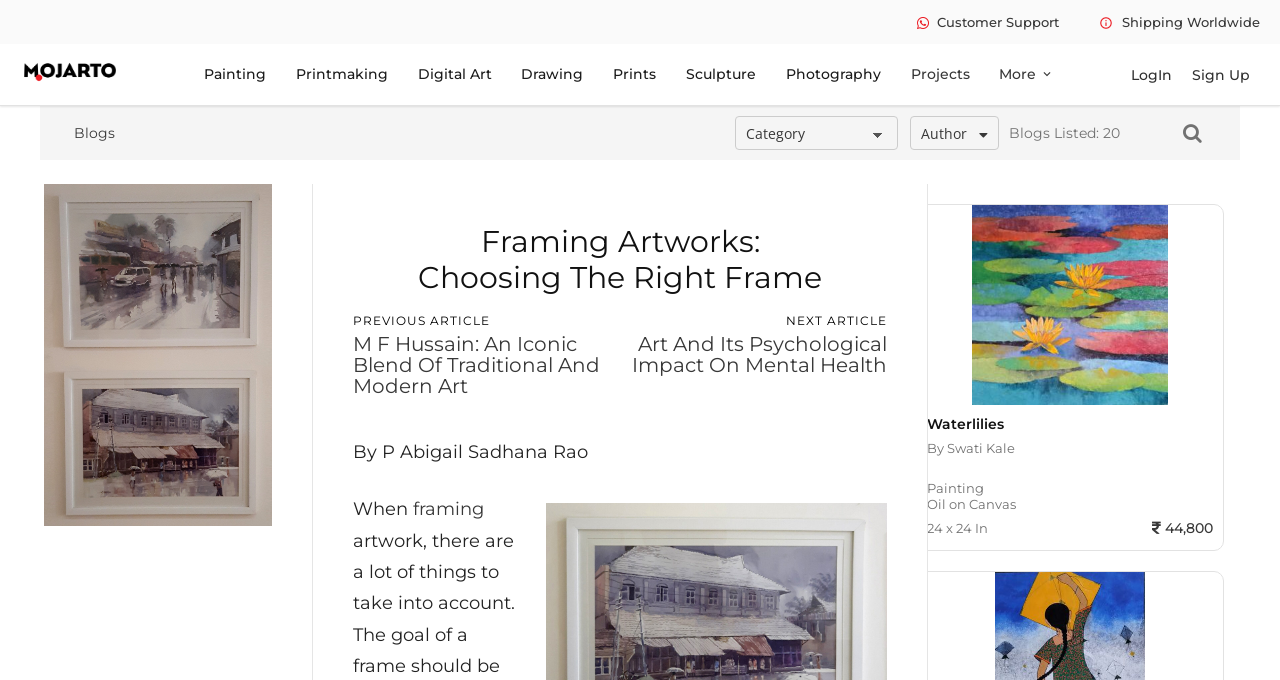Based on the image, please respond to the question with as much detail as possible:
Who is the author of the article 'M F Hussain: An Iconic Blend Of Traditional And Modern Art'?

I found the answer by looking at the static text 'By P Abigail Sadhana Rao' below the link 'M F Hussain: An Iconic Blend Of Traditional And Modern Art'.